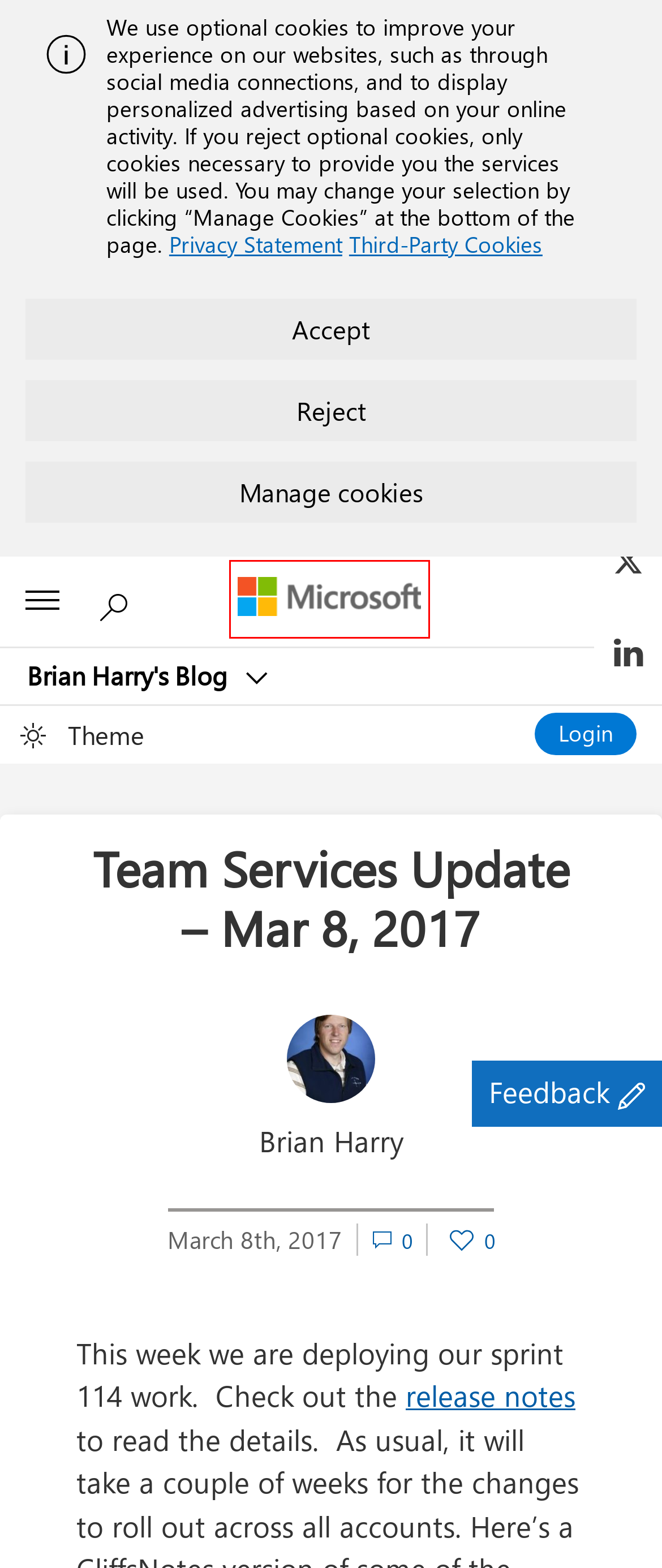You are presented with a screenshot of a webpage with a red bounding box. Select the webpage description that most closely matches the new webpage after clicking the element inside the red bounding box. The options are:
A. October 2010 - Brian Harry's Blog
B. Third party cookie inventory - Microsoft Support
C. January 2008 - Brian Harry's Blog
D. November 2008 - Brian Harry's Blog
E. Your request has been blocked. This could be
                        due to several reasons.
F. Customize Your Computer: Windows 11 Apps | Microsoft
G. Log In ‹ Brian Harry's Blog — WordPress
H. February 2010 - Brian Harry's Blog

E